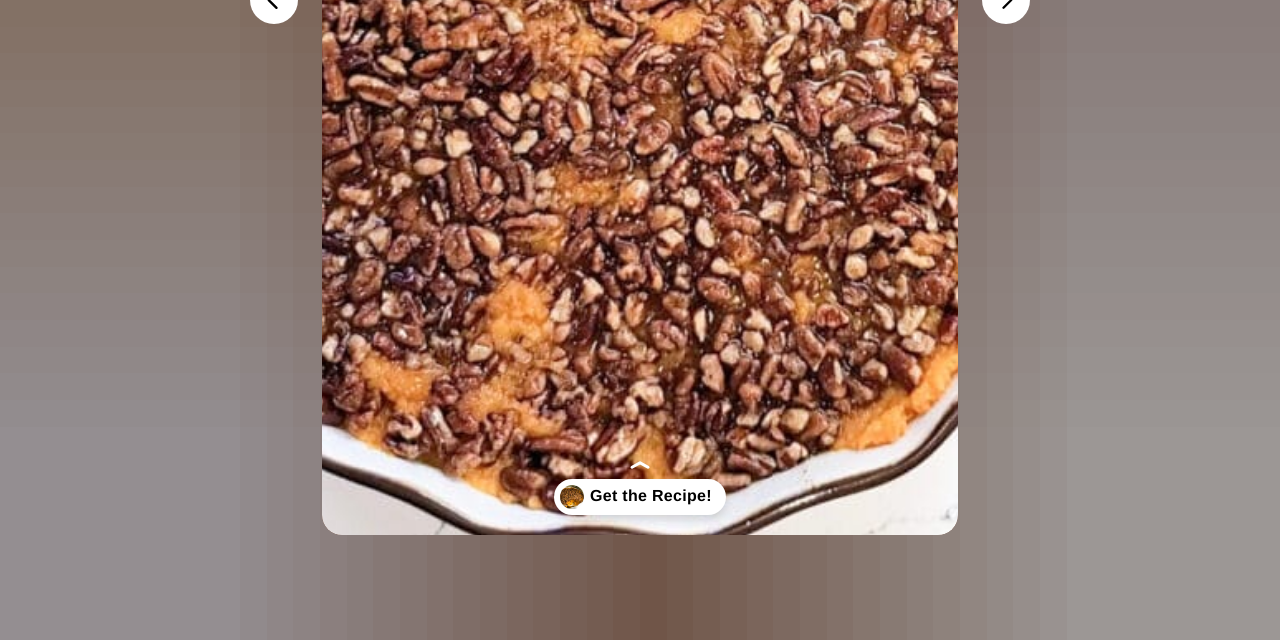From the screenshot, find the bounding box of the UI element matching this description: "Get the Recipe!". Supply the bounding box coordinates in the form [left, top, right, bottom], each a float between 0 and 1.

[0.252, 0.719, 0.748, 0.835]